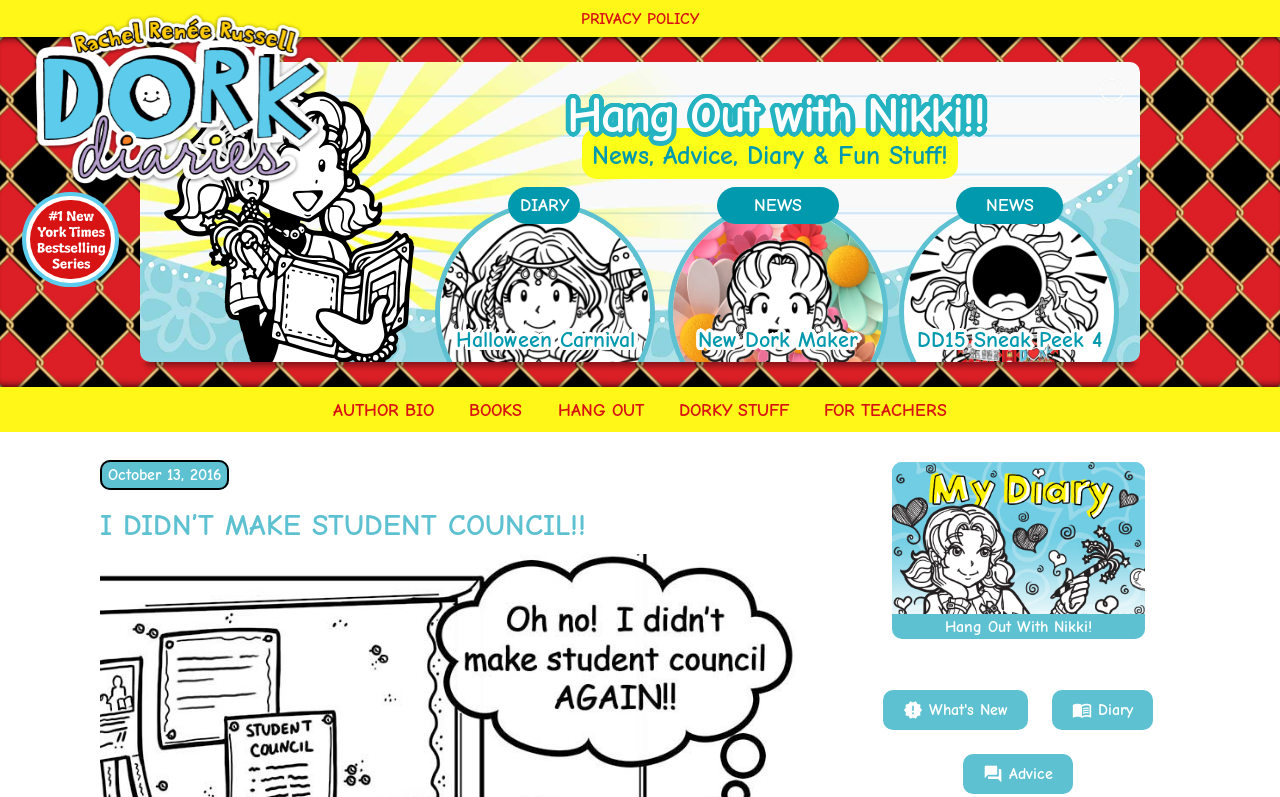What is the main heading displayed on the webpage? Please provide the text.

I DIDN’T MAKE STUDENT COUNCIL!!